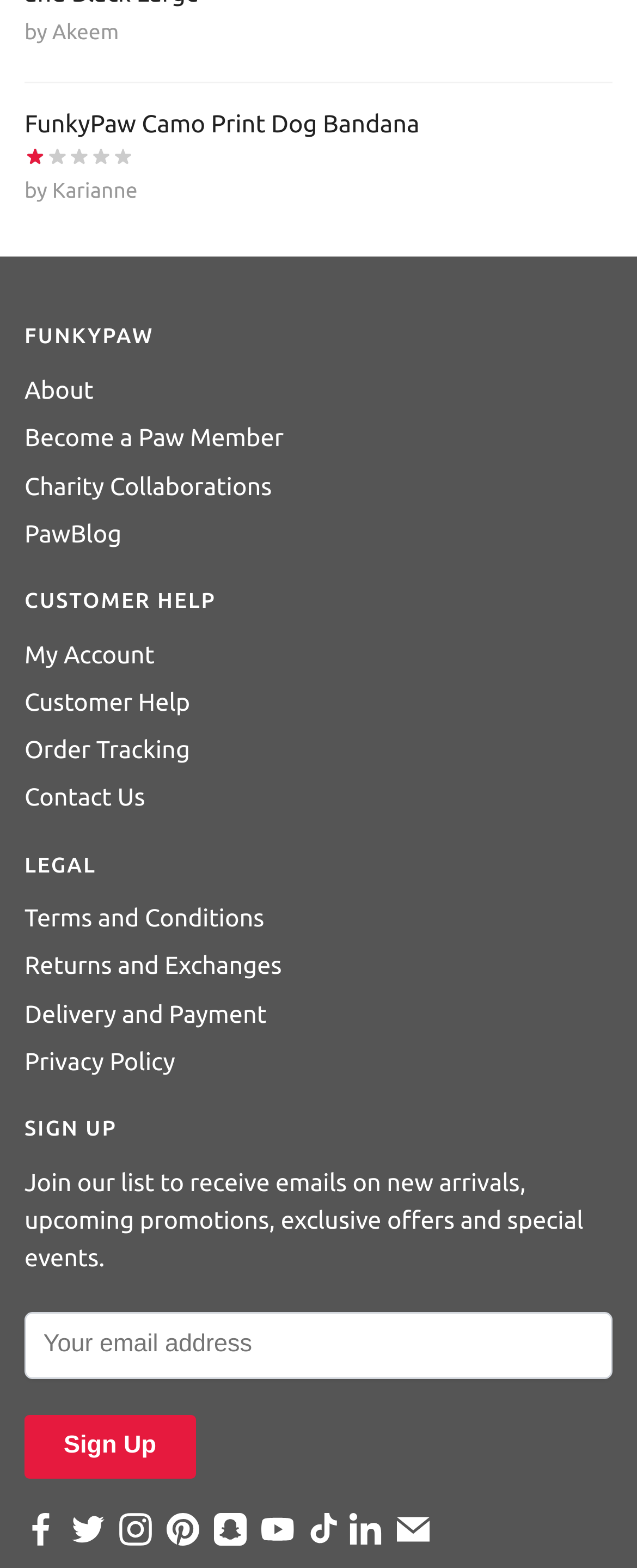Locate the bounding box coordinates of the clickable element to fulfill the following instruction: "Click on the 'Facebook' link". Provide the coordinates as four float numbers between 0 and 1 in the format [left, top, right, bottom].

[0.038, 0.976, 0.113, 0.994]